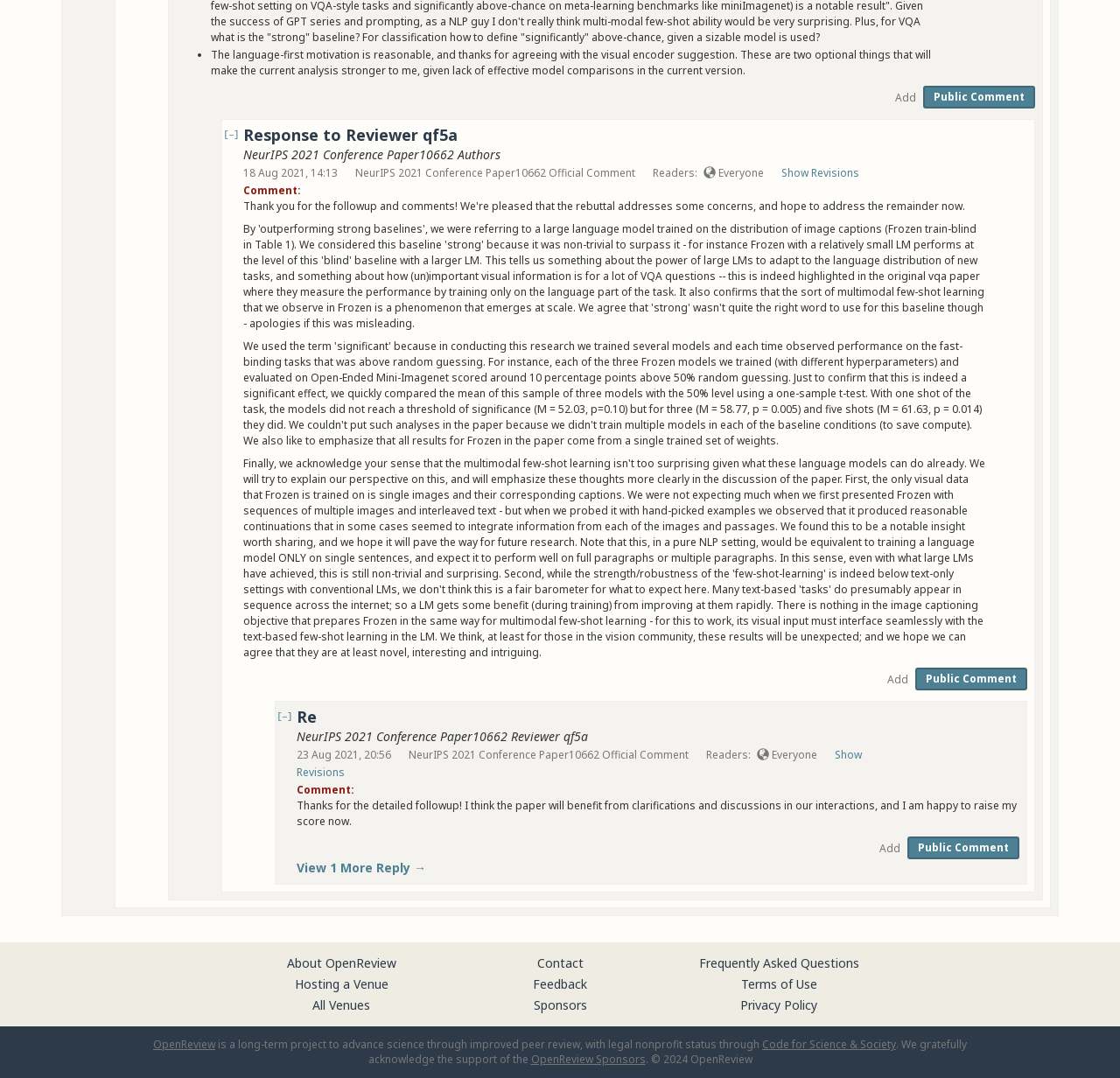How many comments are there?
Please provide a single word or phrase in response based on the screenshot.

At least 3